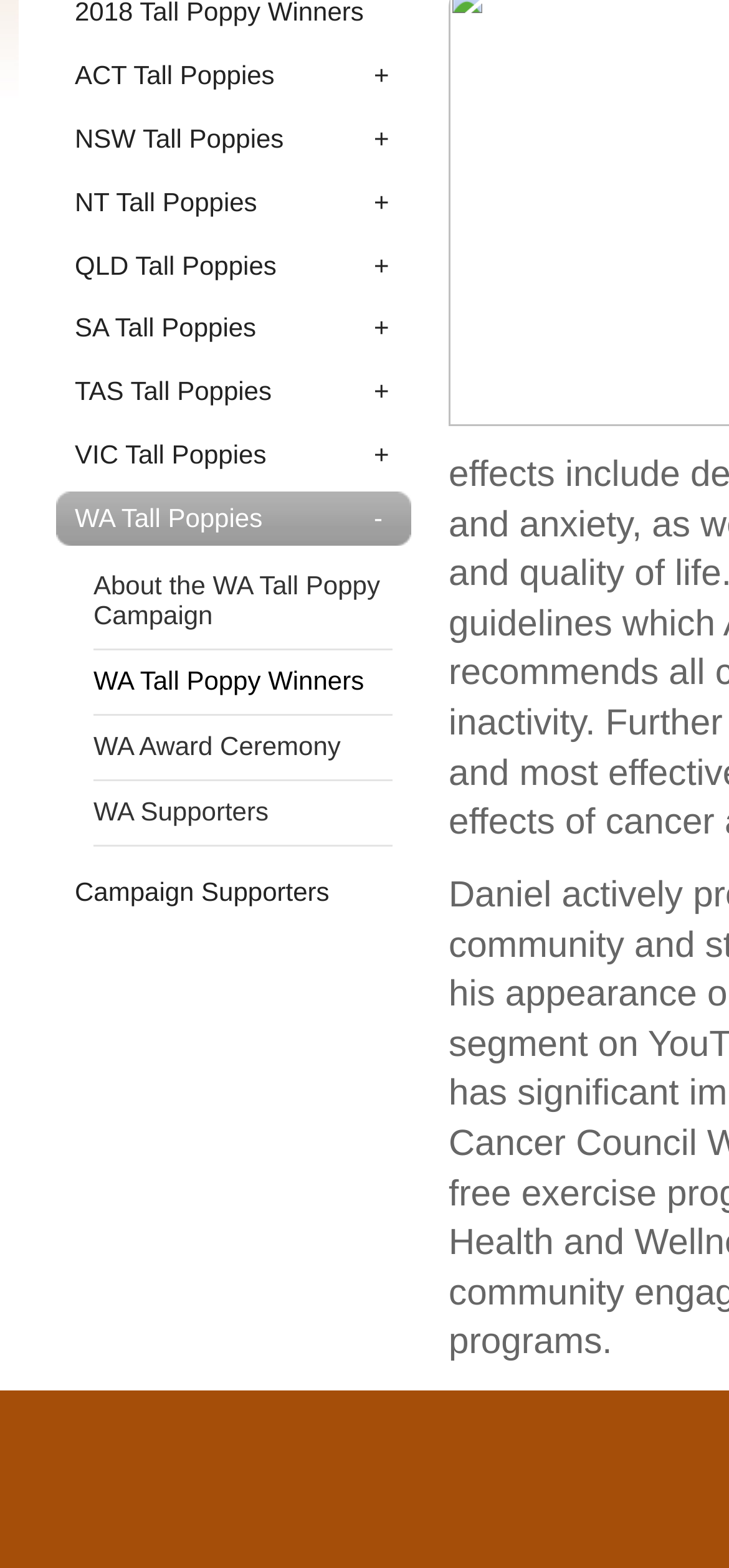Determine the bounding box for the UI element that matches this description: "Campaign Supporters".

[0.077, 0.551, 0.564, 0.586]